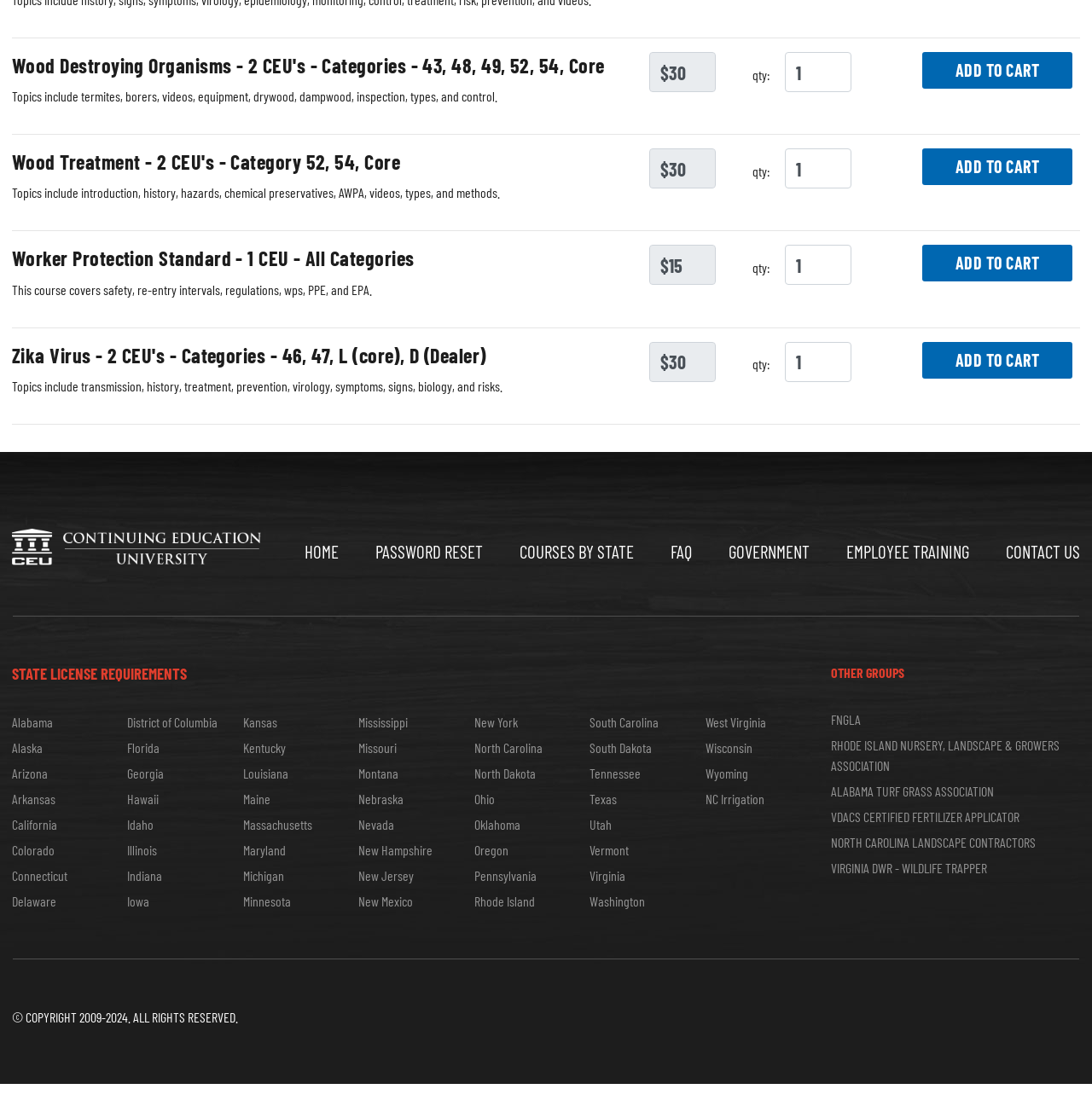What is the purpose of the 'ADD TO CART' button?
Using the visual information, answer the question in a single word or phrase.

To add course to cart